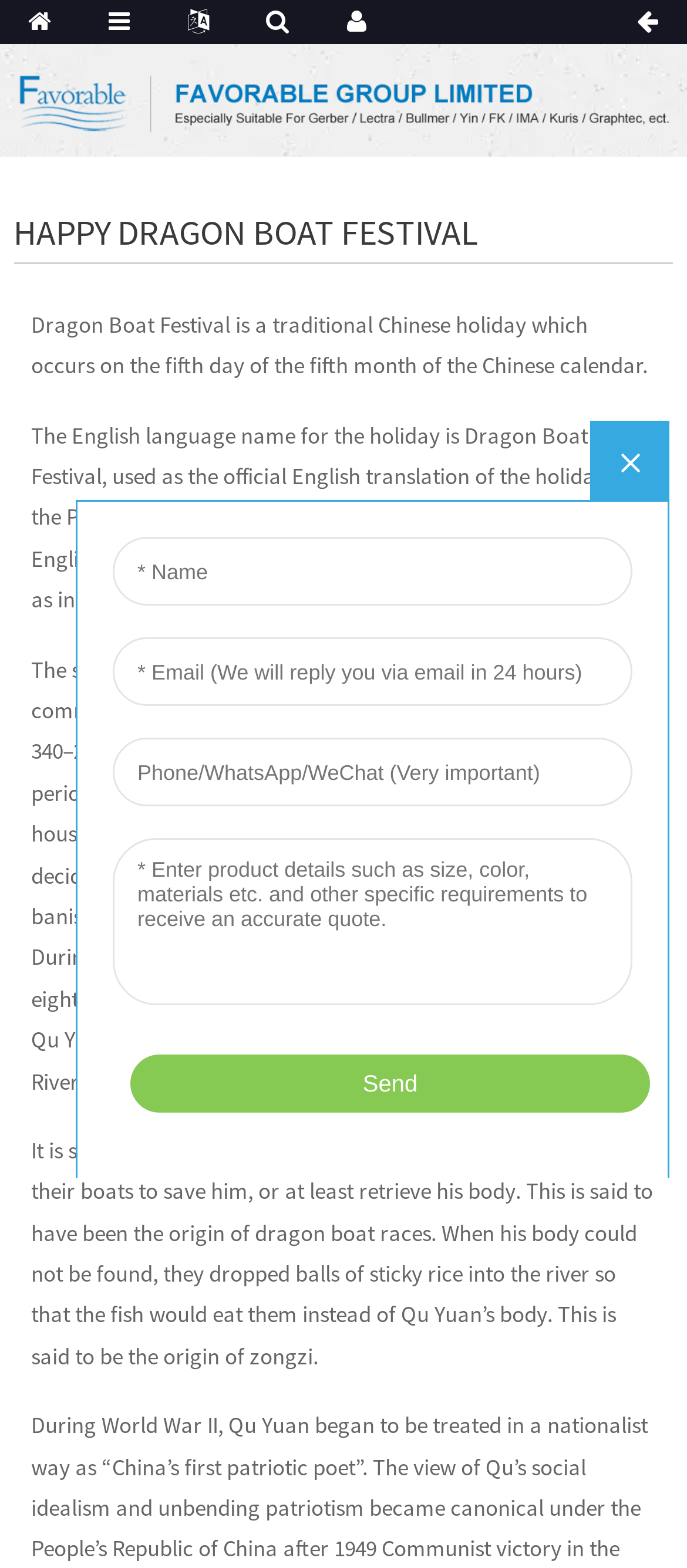What is zongzi?
Kindly give a detailed and elaborate answer to the question.

According to the webpage content, zongzi is said to be the origin of sticky rice balls. The legend states that the local people dropped balls of sticky rice into the river so that the fish would eat them instead of Qu Yuan's body after he drowned himself.